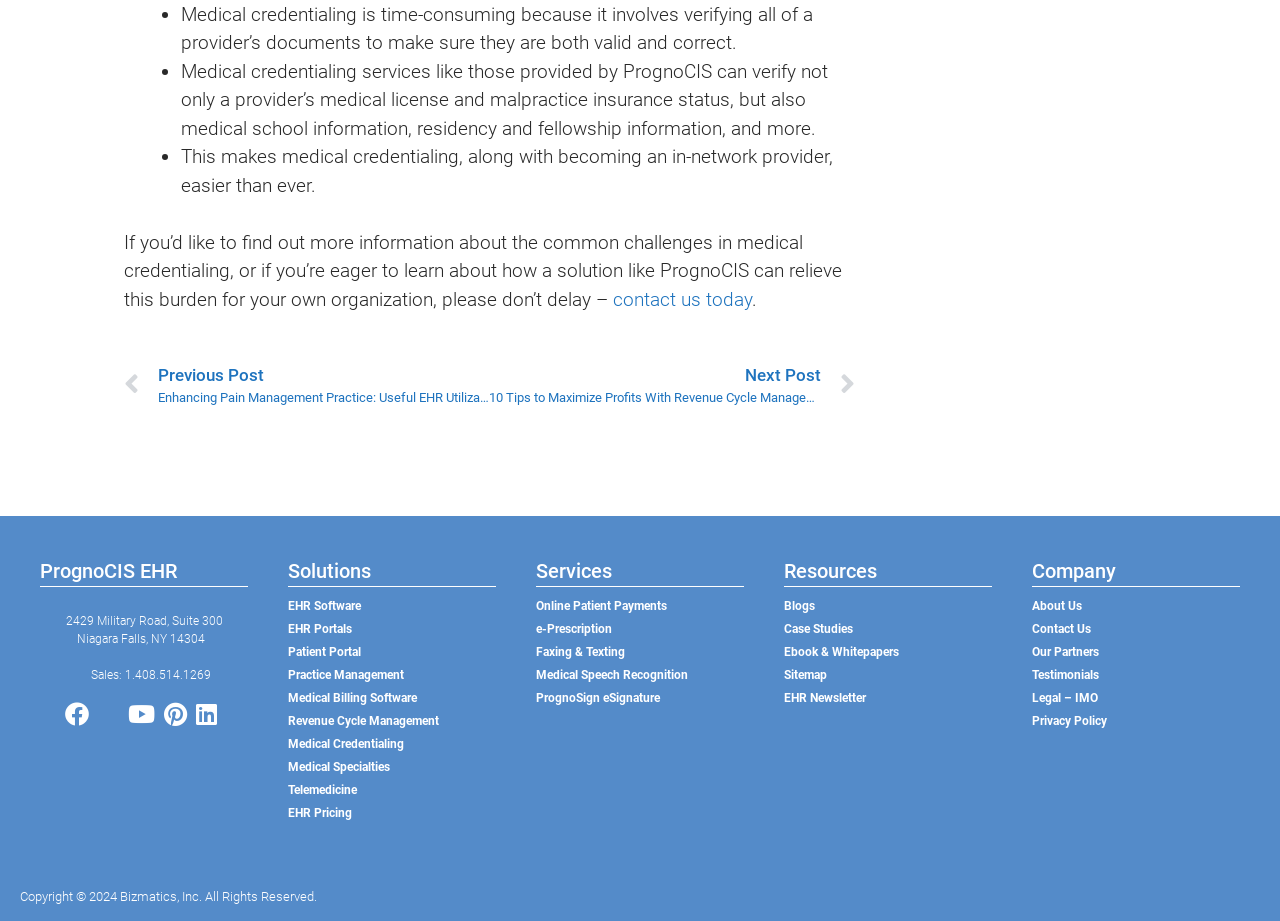Identify the bounding box coordinates of the clickable region required to complete the instruction: "check the company's about us page". The coordinates should be given as four float numbers within the range of 0 and 1, i.e., [left, top, right, bottom].

[0.806, 0.651, 0.85, 0.666]